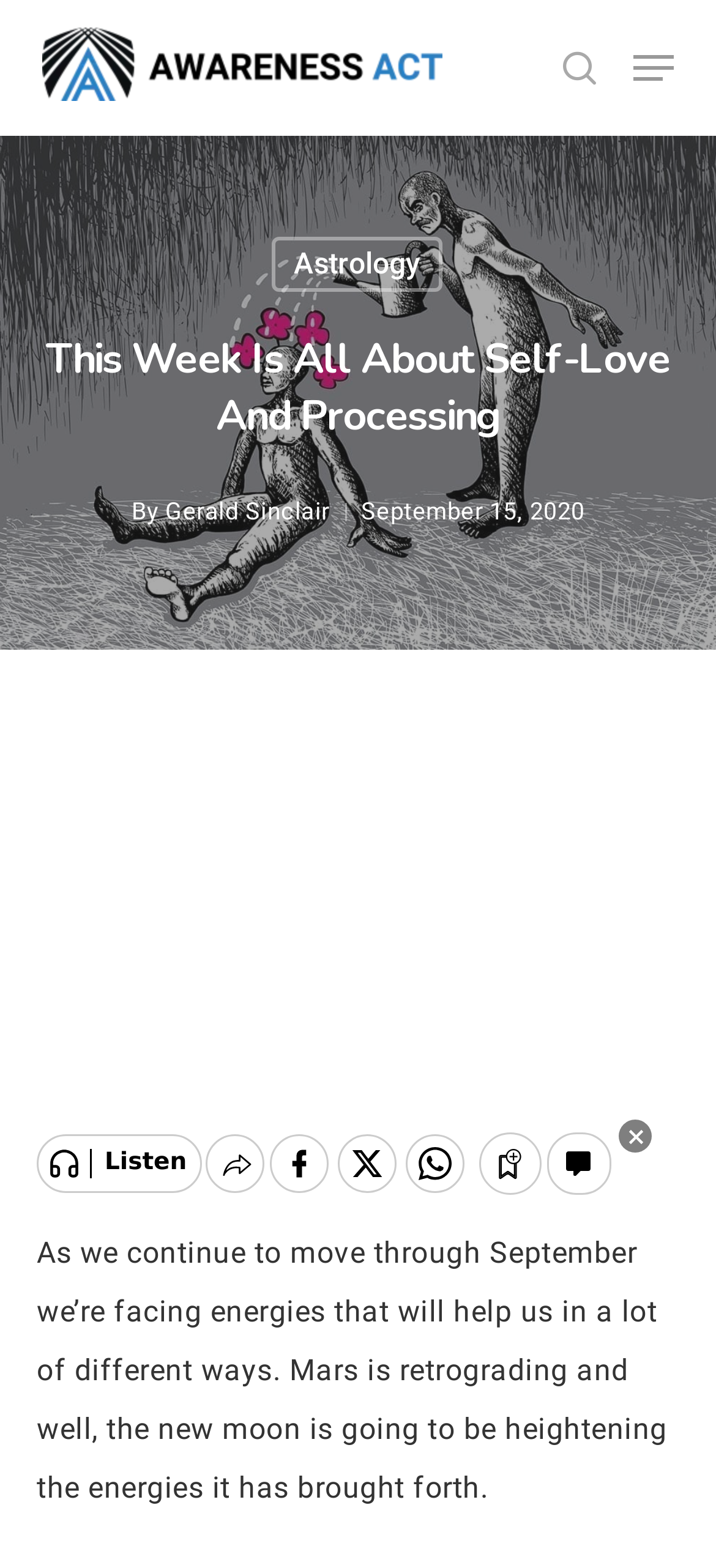Please specify the bounding box coordinates in the format (top-left x, top-left y, bottom-right x, bottom-right y), with all values as floating point numbers between 0 and 1. Identify the bounding box of the UI element described by: aria-label="Search" name="s" placeholder="Search"

[0.06, 0.091, 0.94, 0.14]